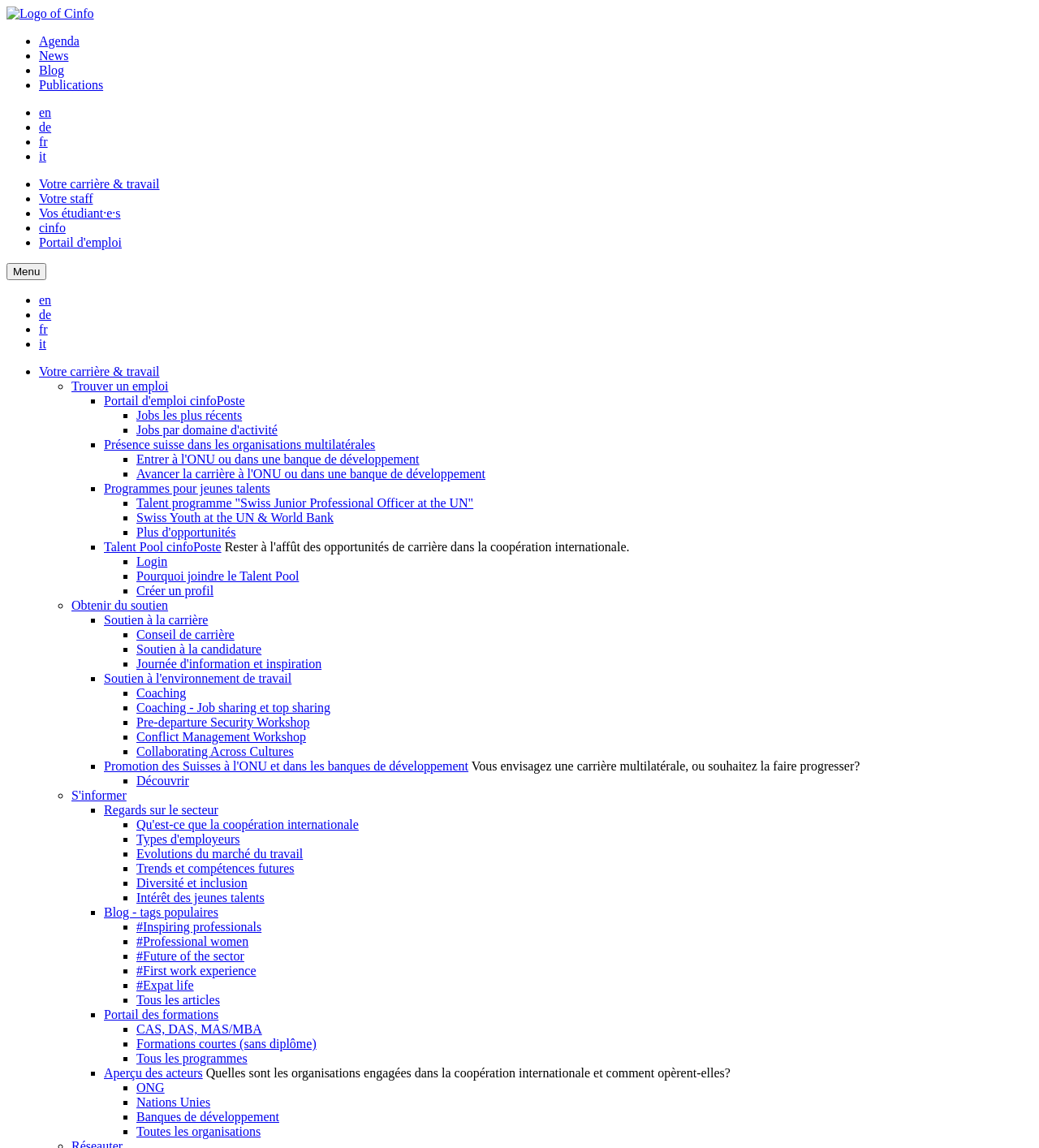What is the main navigation section of the webpage? Look at the image and give a one-word or short phrase answer.

Main navigation